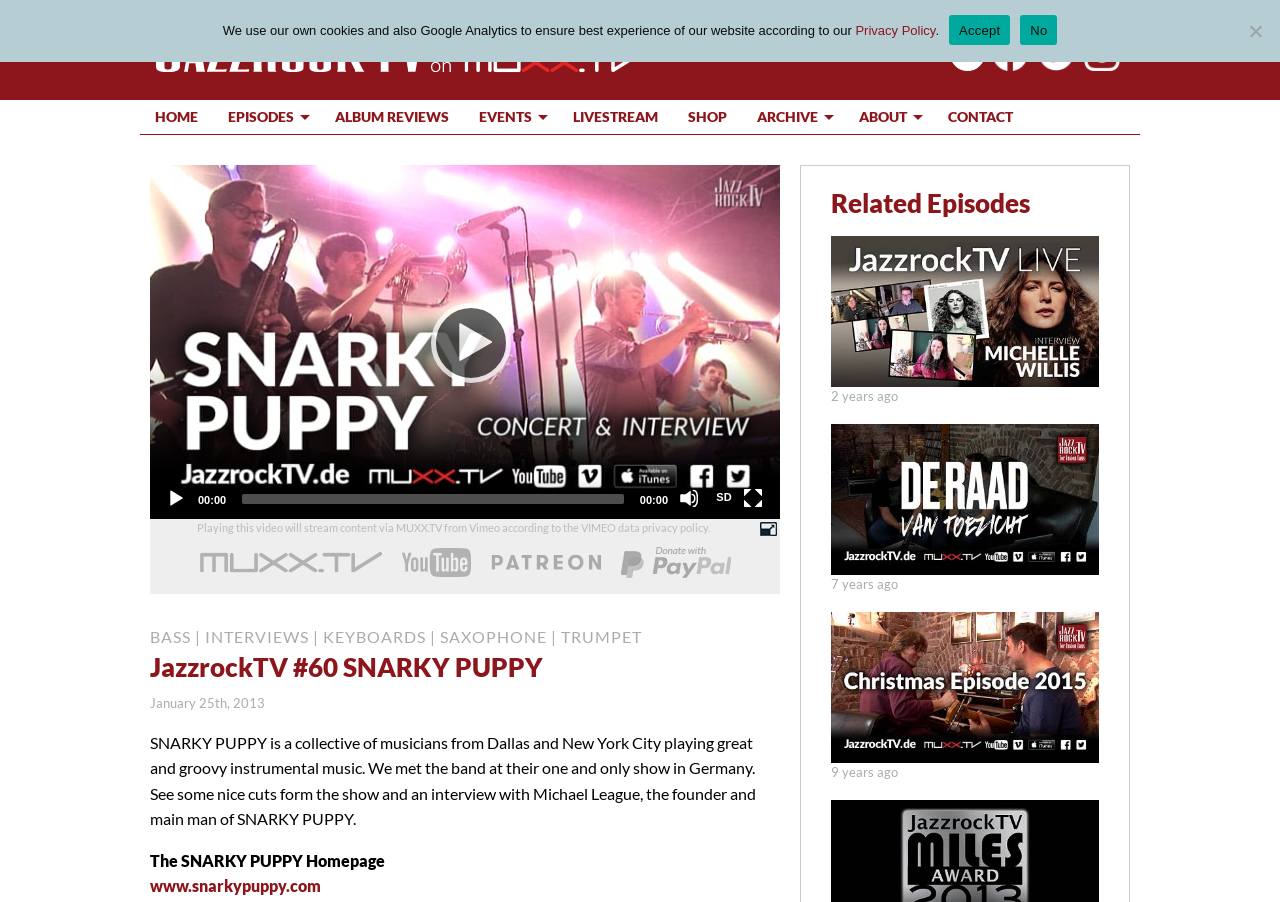What is the name of the TV channel?
Based on the visual information, provide a detailed and comprehensive answer.

The name of the TV channel can be found at the top of the webpage, where it says 'JazzrockTV #60 SNARKY PUPPY'. This is likely the title of the webpage and the name of the TV channel.